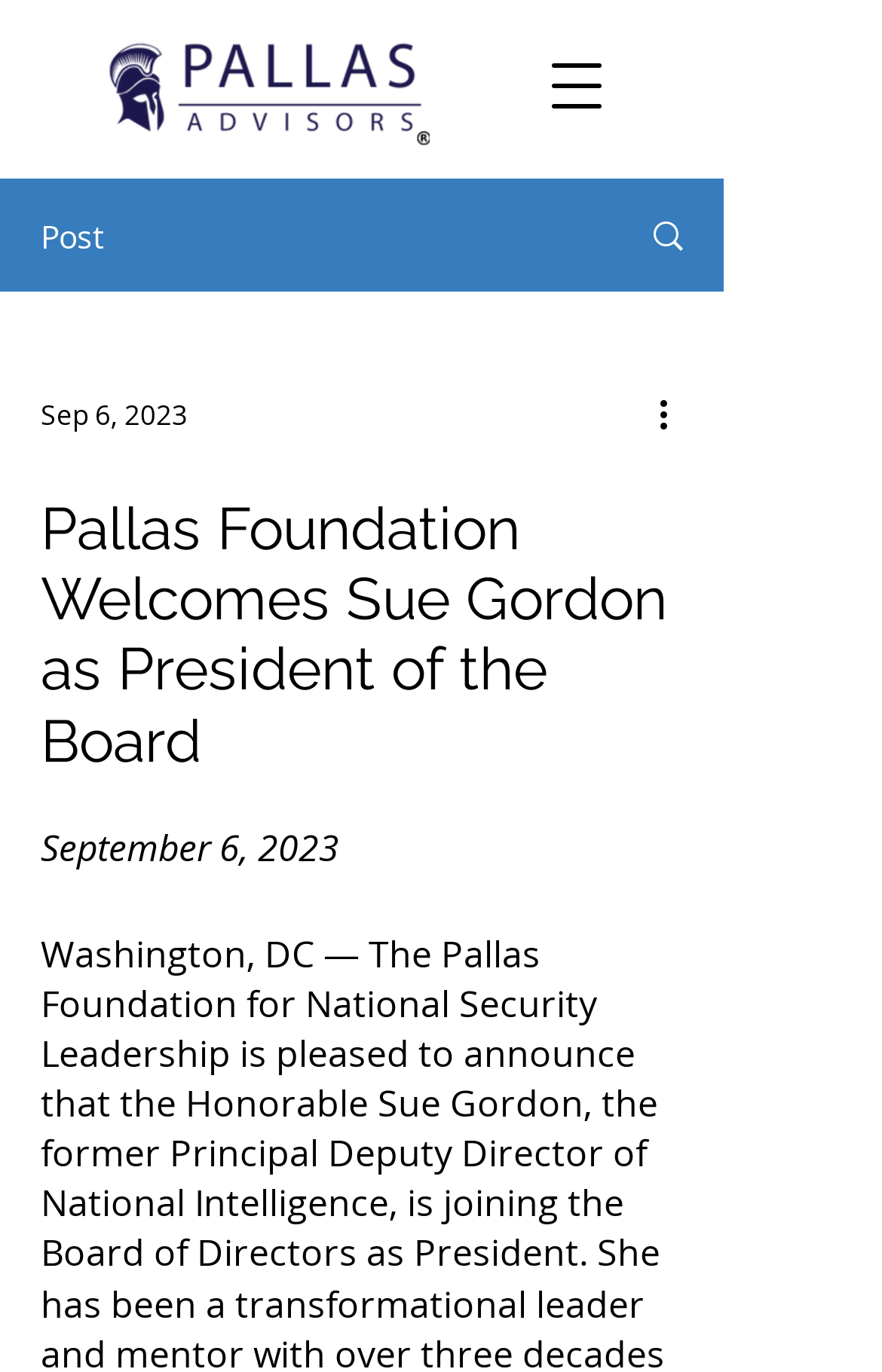Answer the following inquiry with a single word or phrase:
What is the type of content on this webpage?

News or announcement